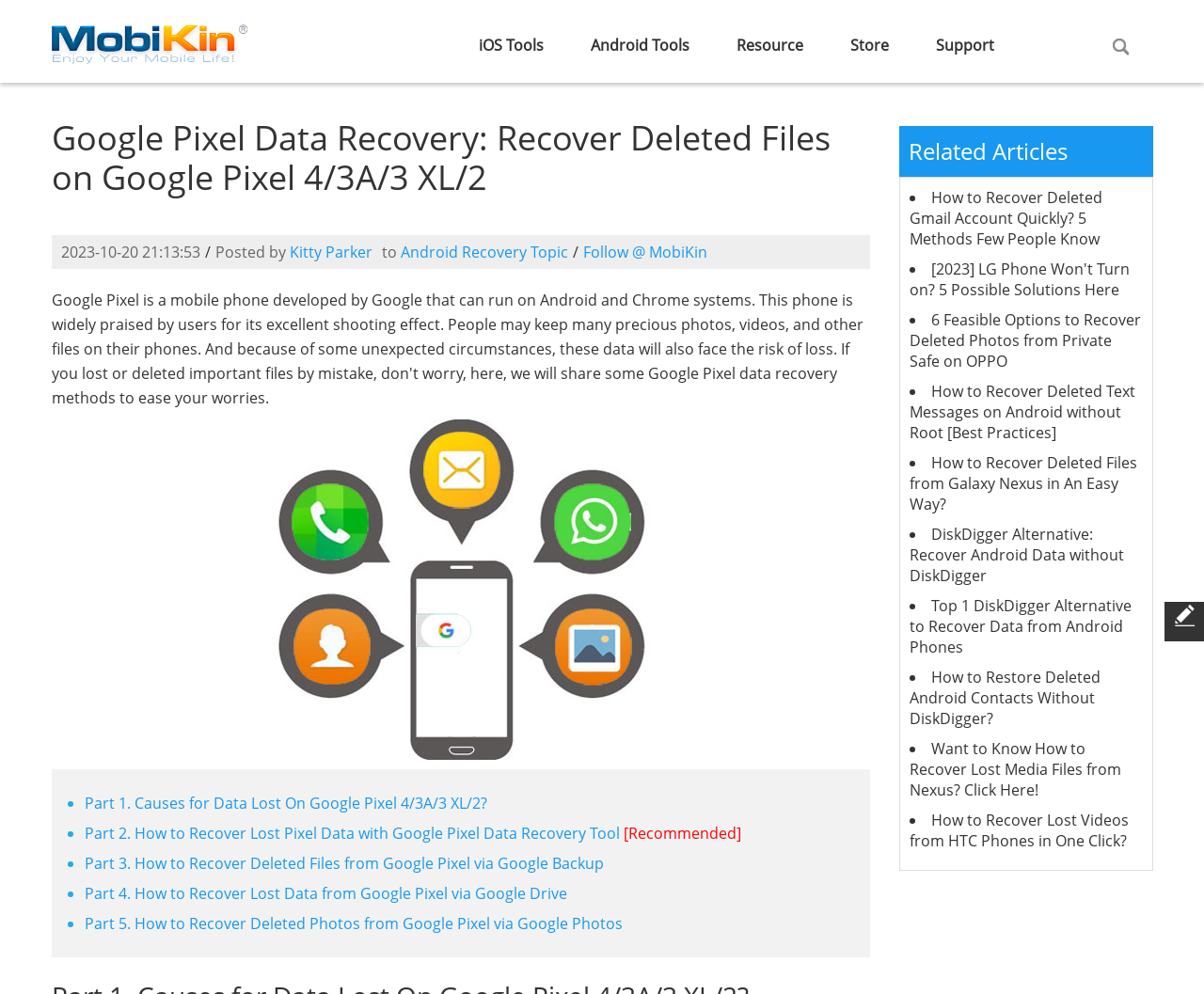Respond concisely with one word or phrase to the following query:
How many methods of Google Pixel data recovery are mentioned?

4